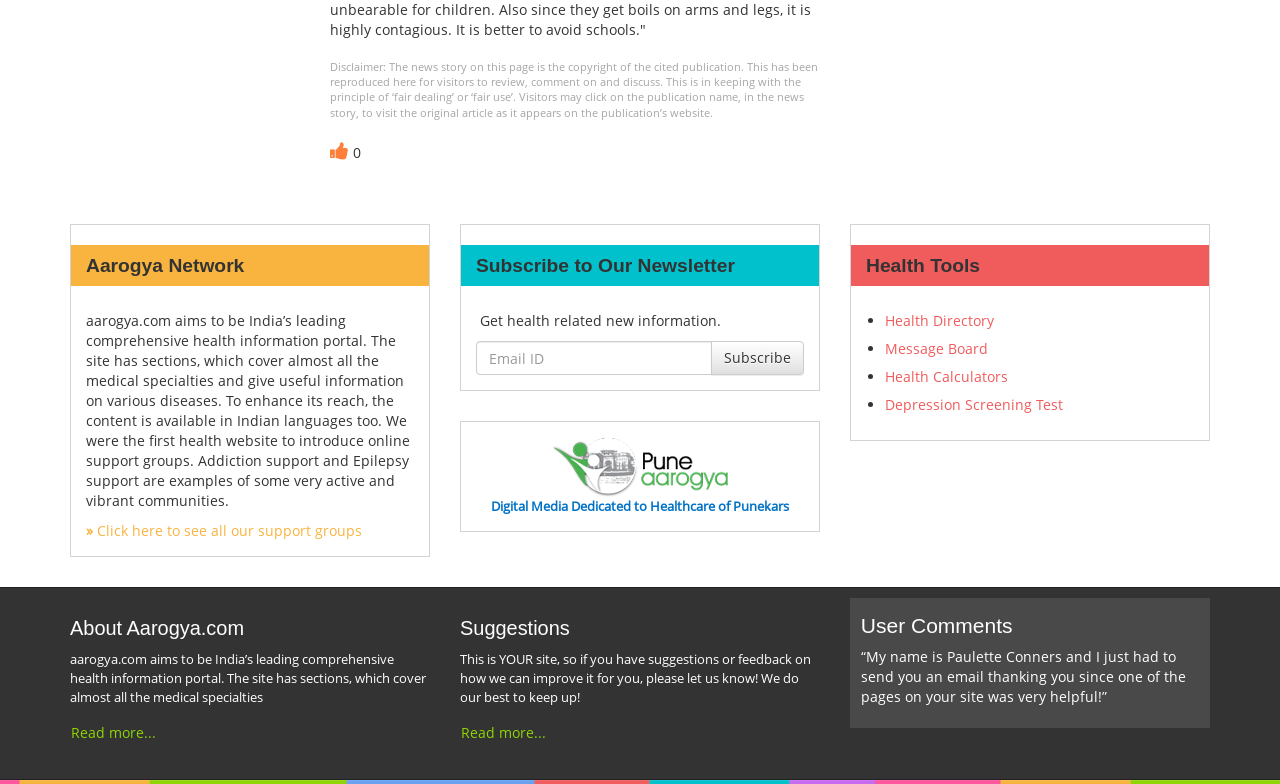Identify the bounding box coordinates of the part that should be clicked to carry out this instruction: "Click on the 'Read more...' link under 'About Aarogya.com'".

[0.055, 0.915, 0.123, 0.955]